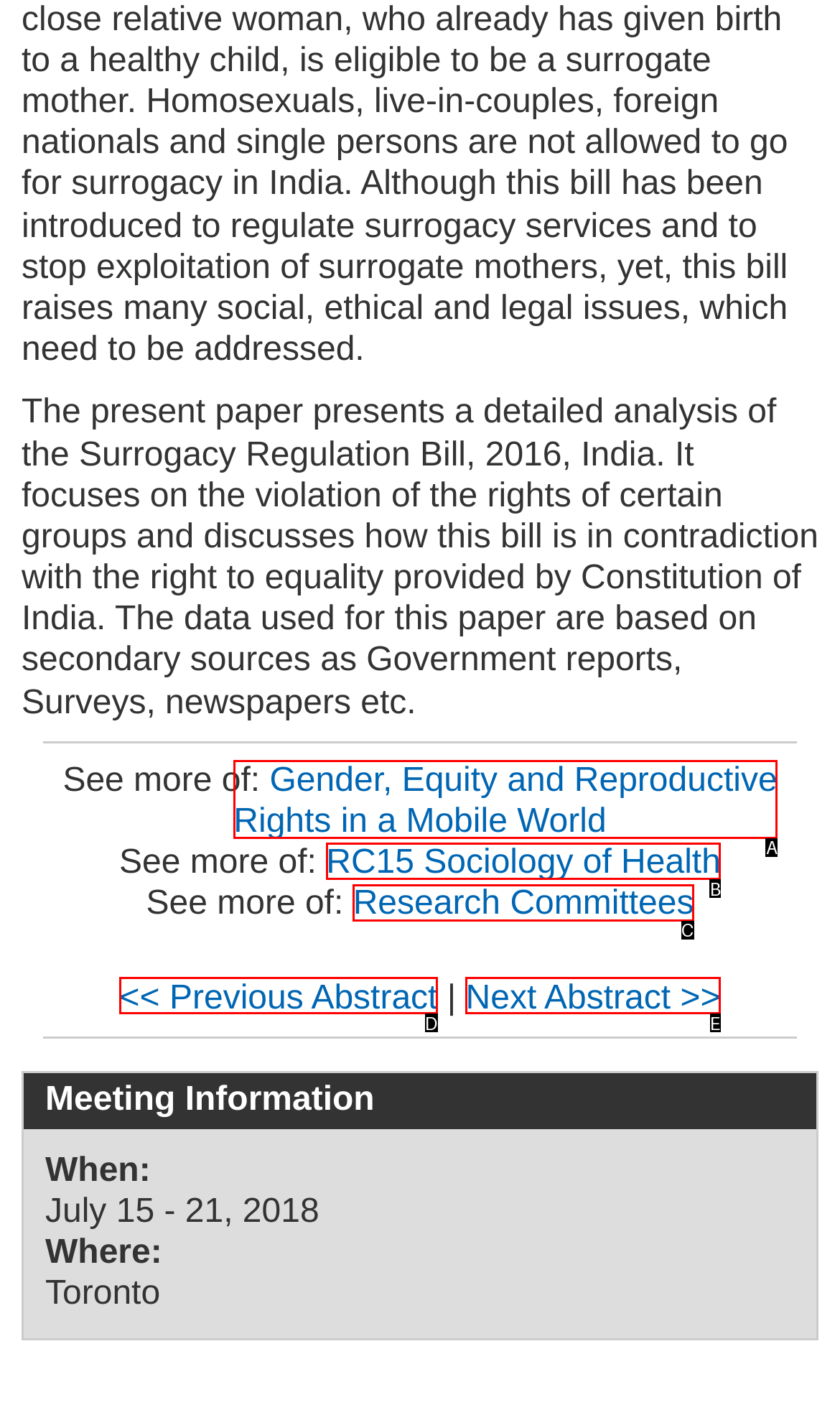Which lettered UI element aligns with this description: RC15 Sociology of Health
Provide your answer using the letter from the available choices.

B